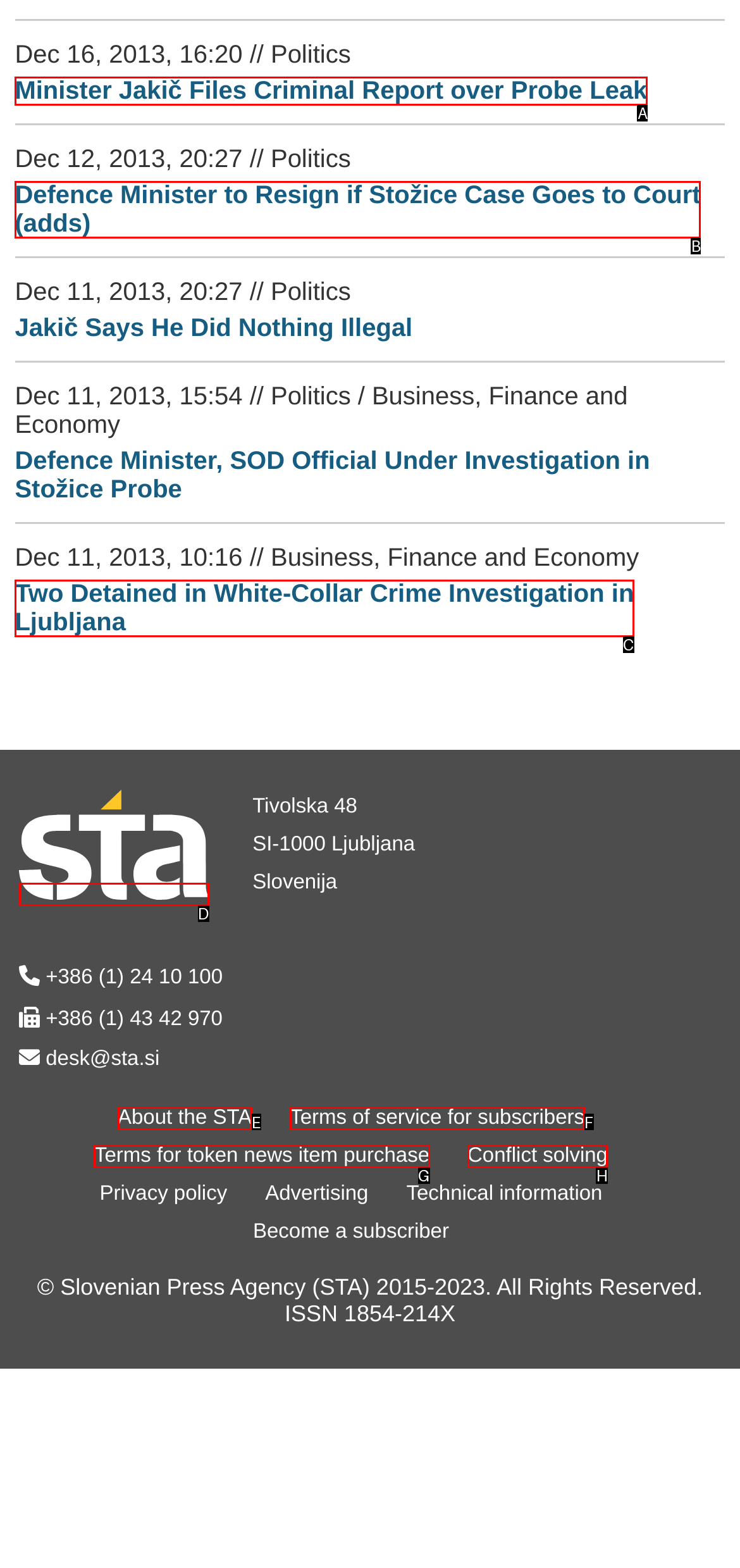Select the HTML element that needs to be clicked to carry out the task: Click the link to read about Minister Jakič filing a criminal report
Provide the letter of the correct option.

A